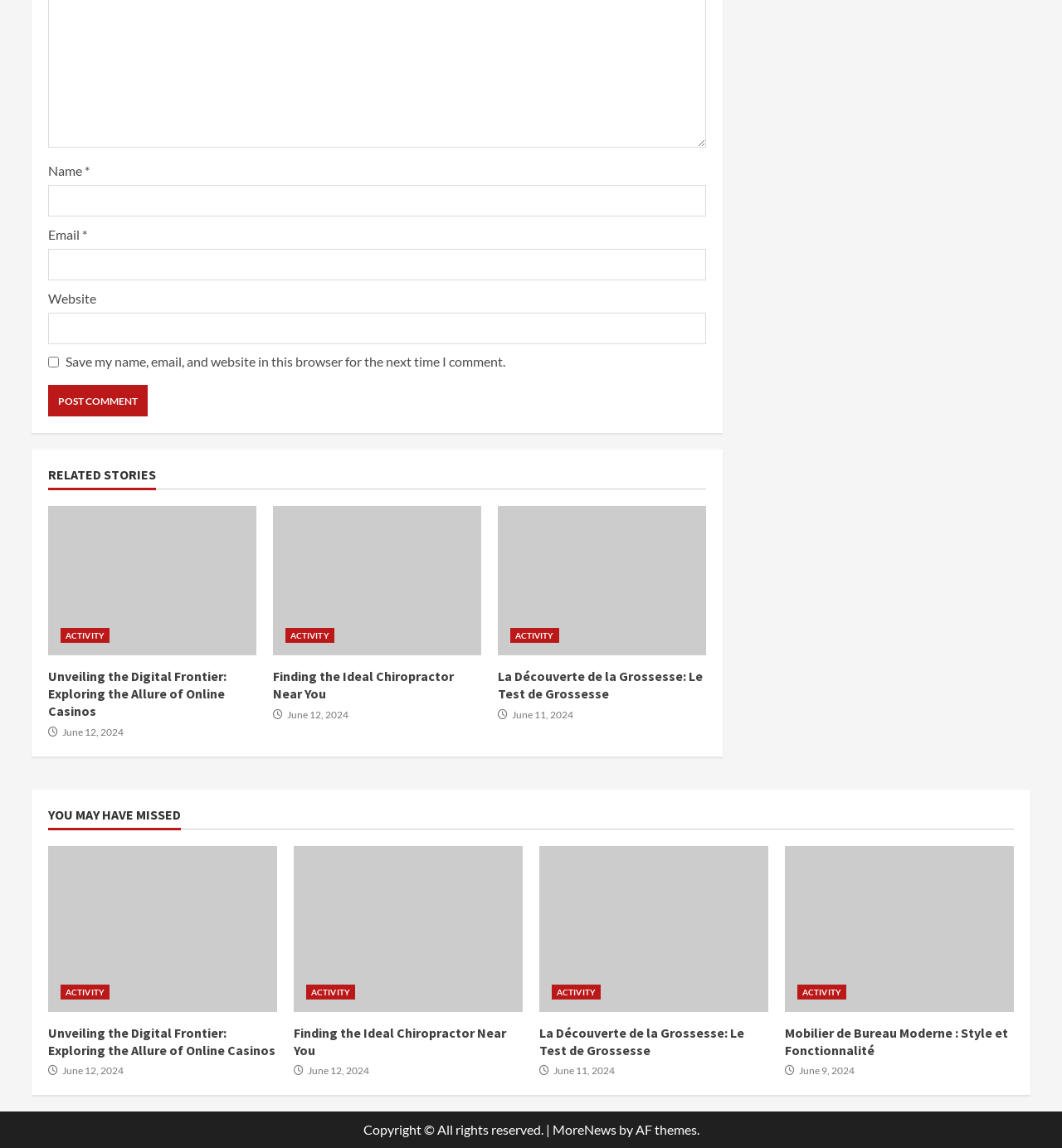How many 'YOU MAY HAVE MISSED' sections are there?
Look at the screenshot and respond with a single word or phrase.

1